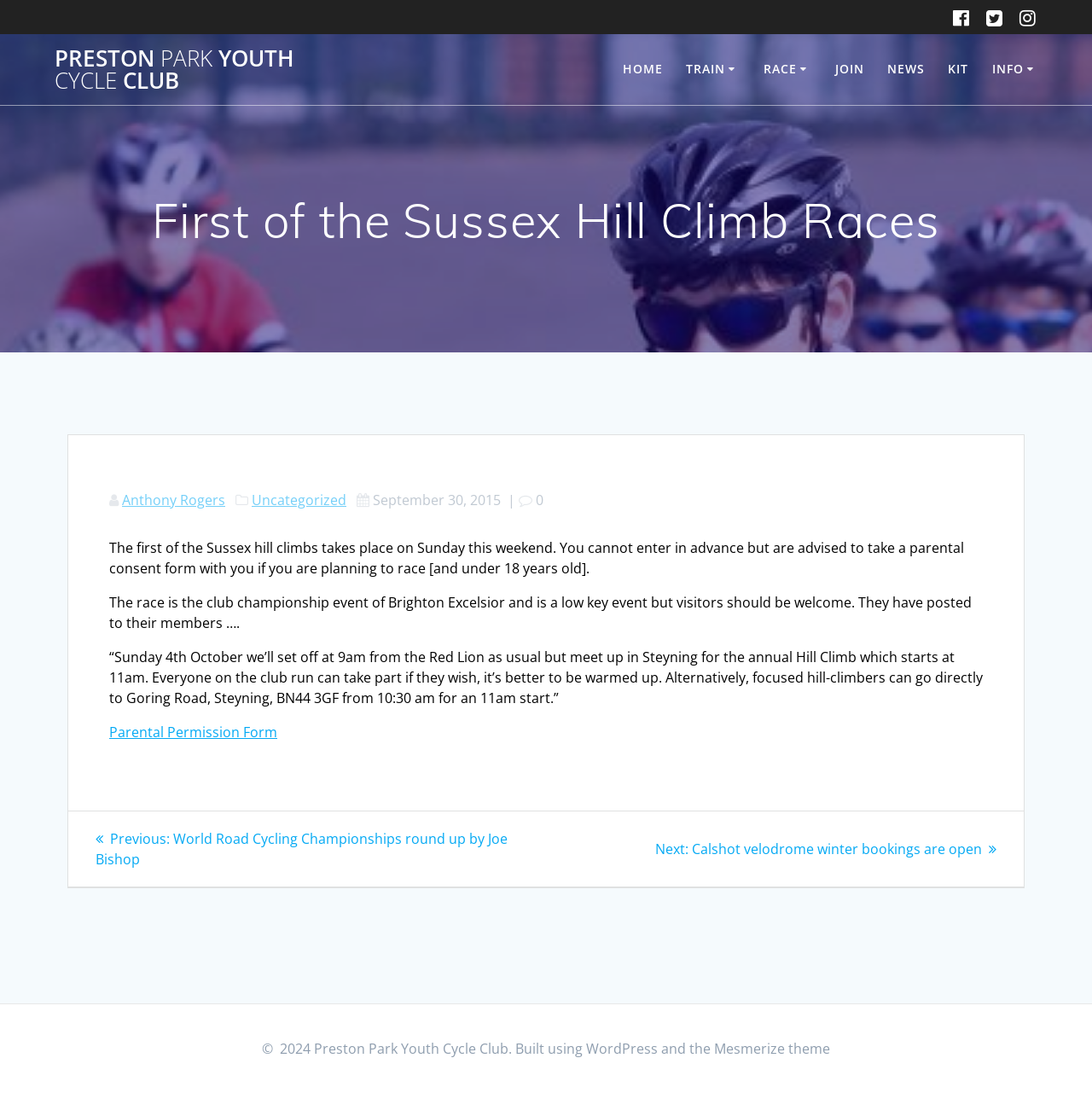Locate the bounding box coordinates of the clickable element to fulfill the following instruction: "Go to About Us". Provide the coordinates as four float numbers between 0 and 1 in the format [left, top, right, bottom].

None